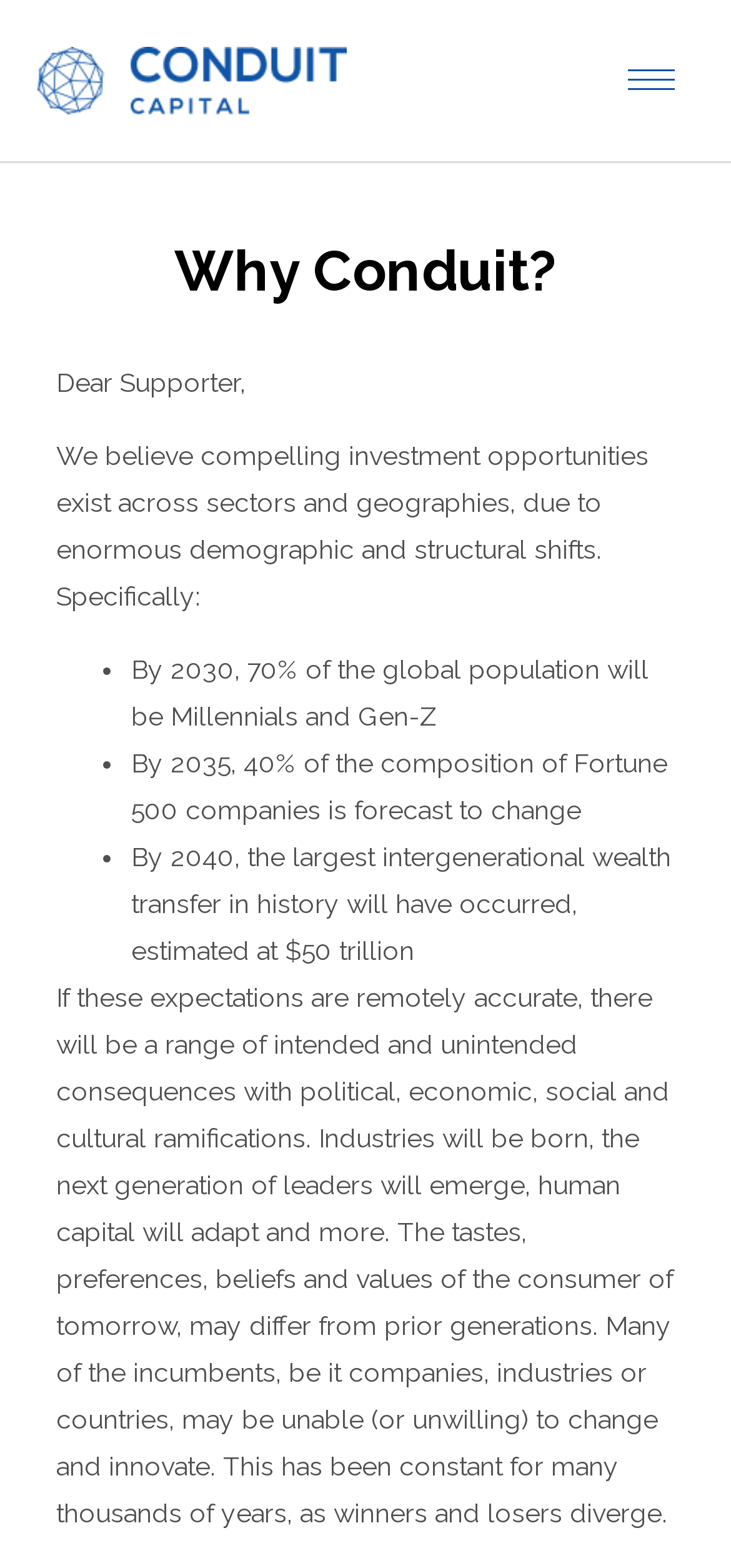Answer the question in one word or a short phrase:
What is the expected percentage of global population by 2030?

70%